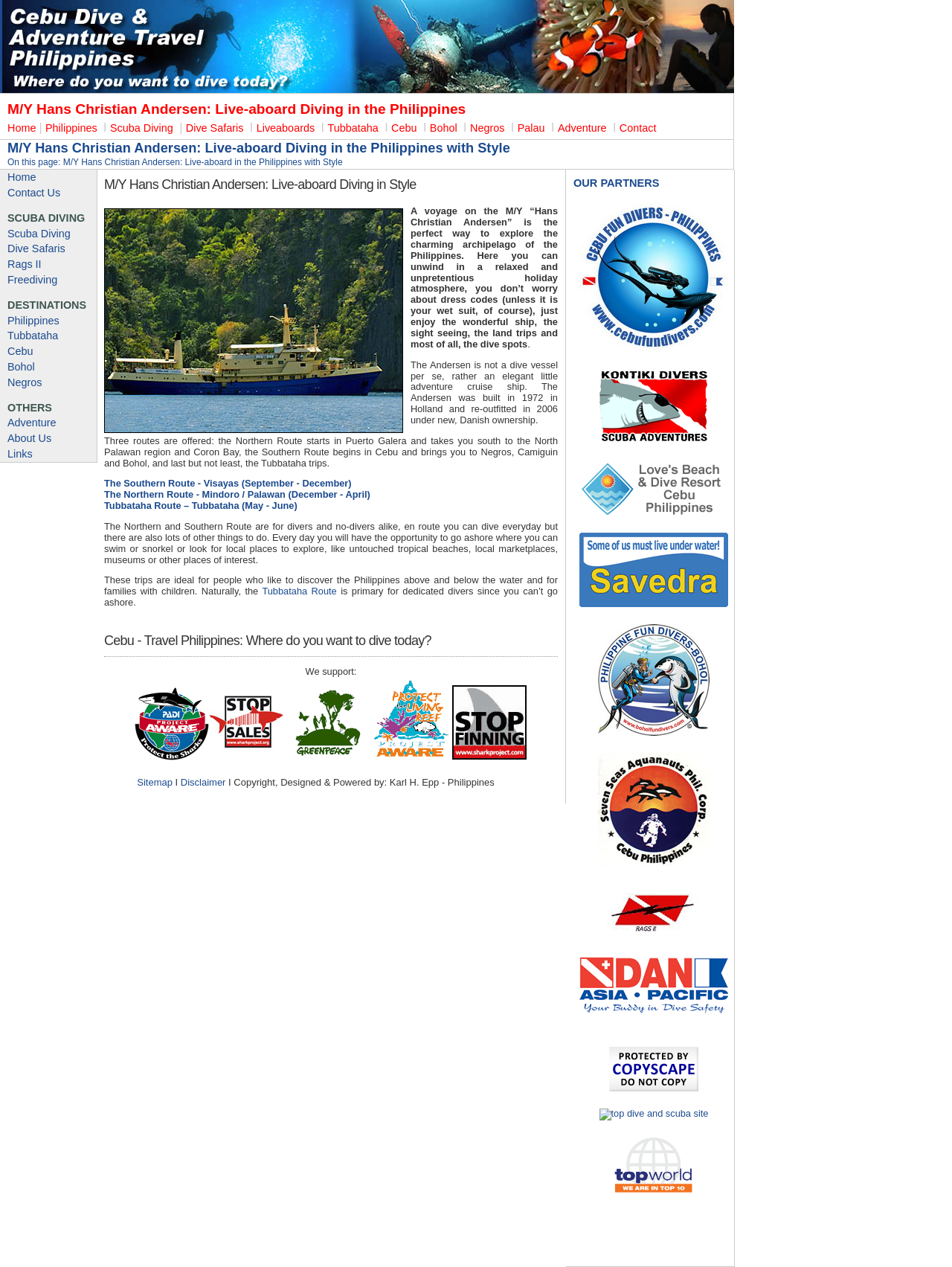Find the bounding box coordinates of the clickable element required to execute the following instruction: "Click on Scuba Diving in the Philippines". Provide the coordinates as four float numbers between 0 and 1, i.e., [left, top, right, bottom].

[0.0, 0.065, 0.771, 0.075]